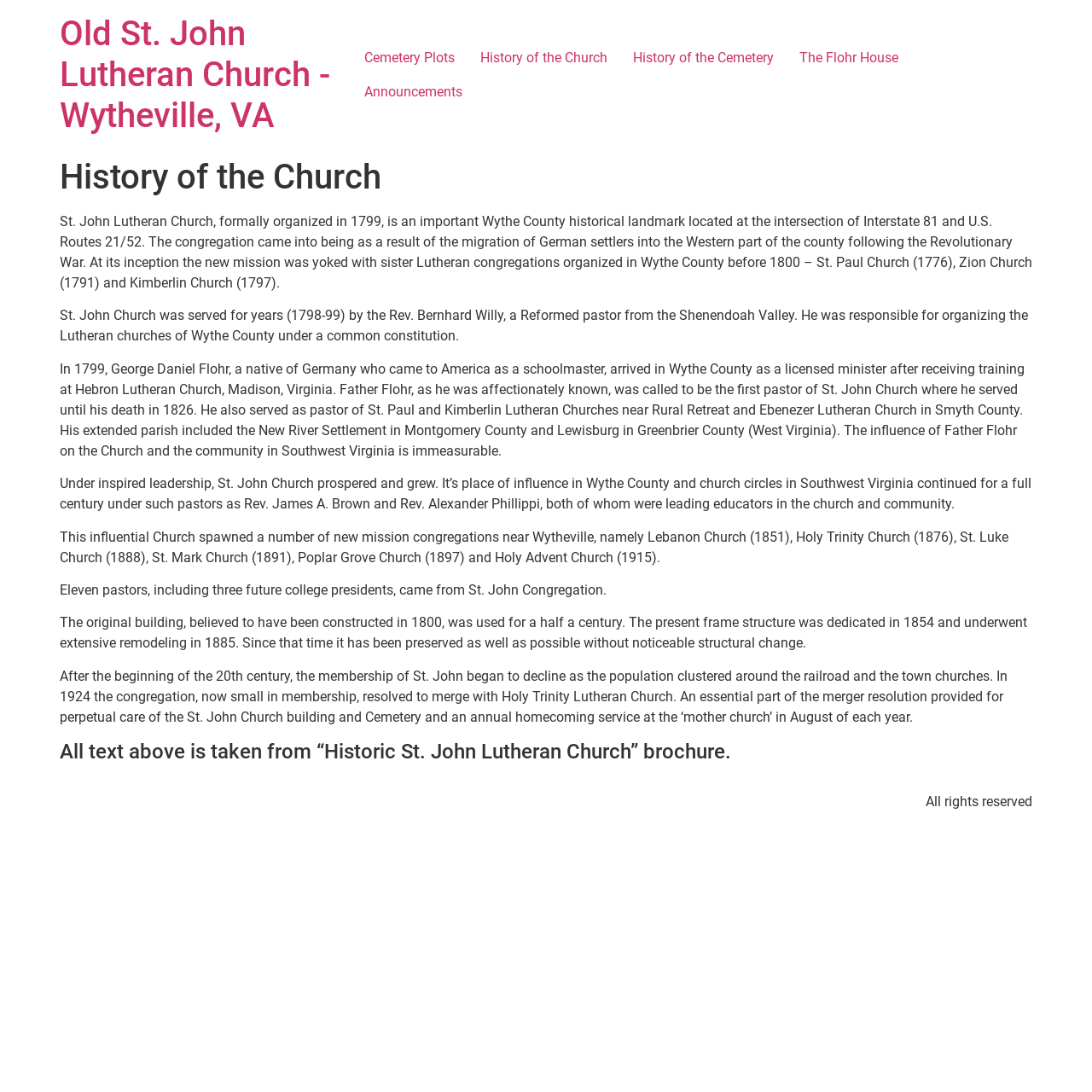Please respond in a single word or phrase: 
What is the purpose of the annual homecoming service?

To care for the St. John Church building and Cemetery